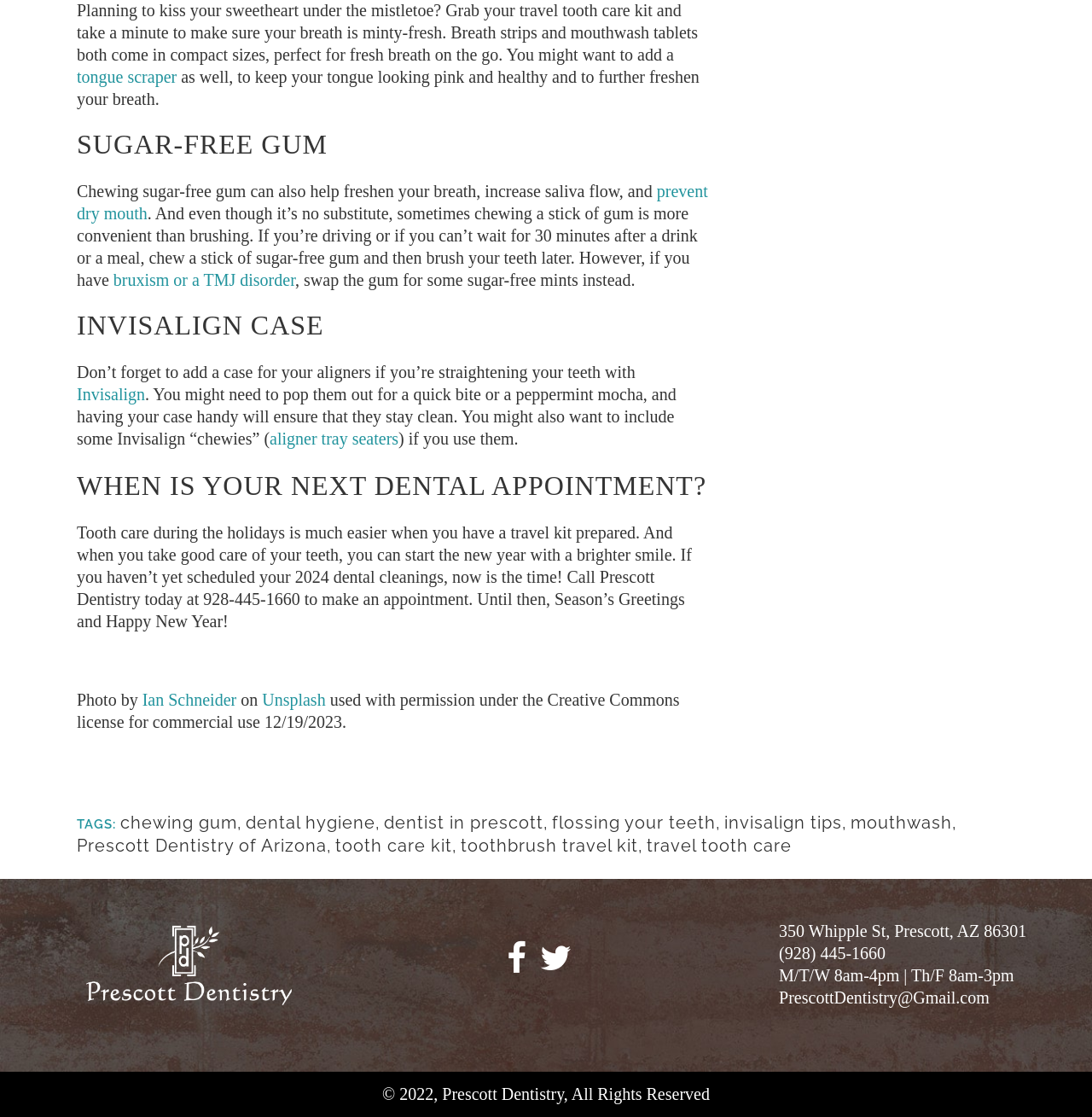What is the recommended item to add to a travel tooth care kit?
Please craft a detailed and exhaustive response to the question.

According to the text, a tongue scraper is a recommended item to add to a travel tooth care kit, in addition to breath strips and mouthwash tablets, to ensure fresh breath and good oral hygiene while traveling.